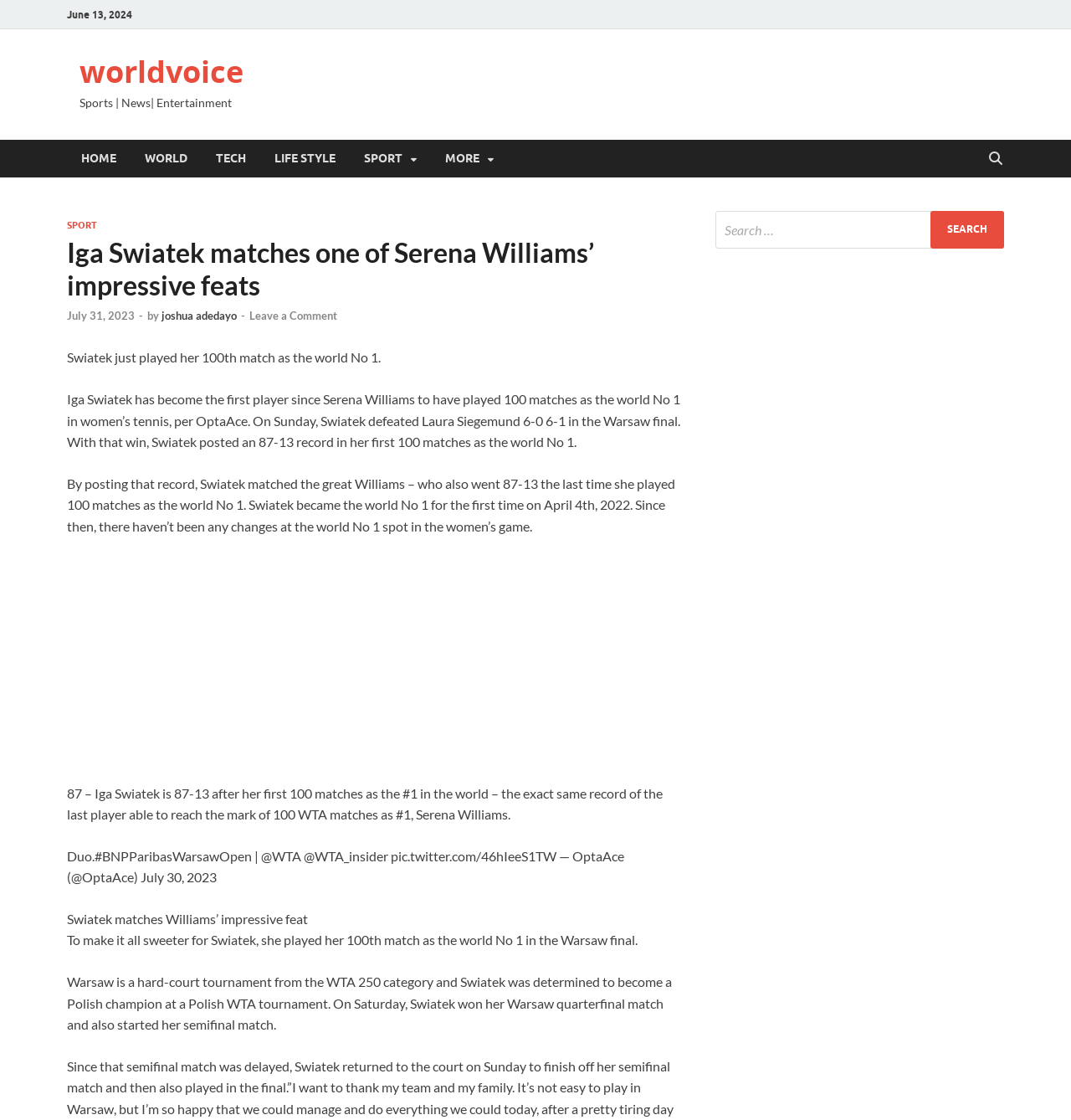Please specify the bounding box coordinates of the region to click in order to perform the following instruction: "Go to the SPORT page".

[0.327, 0.125, 0.402, 0.158]